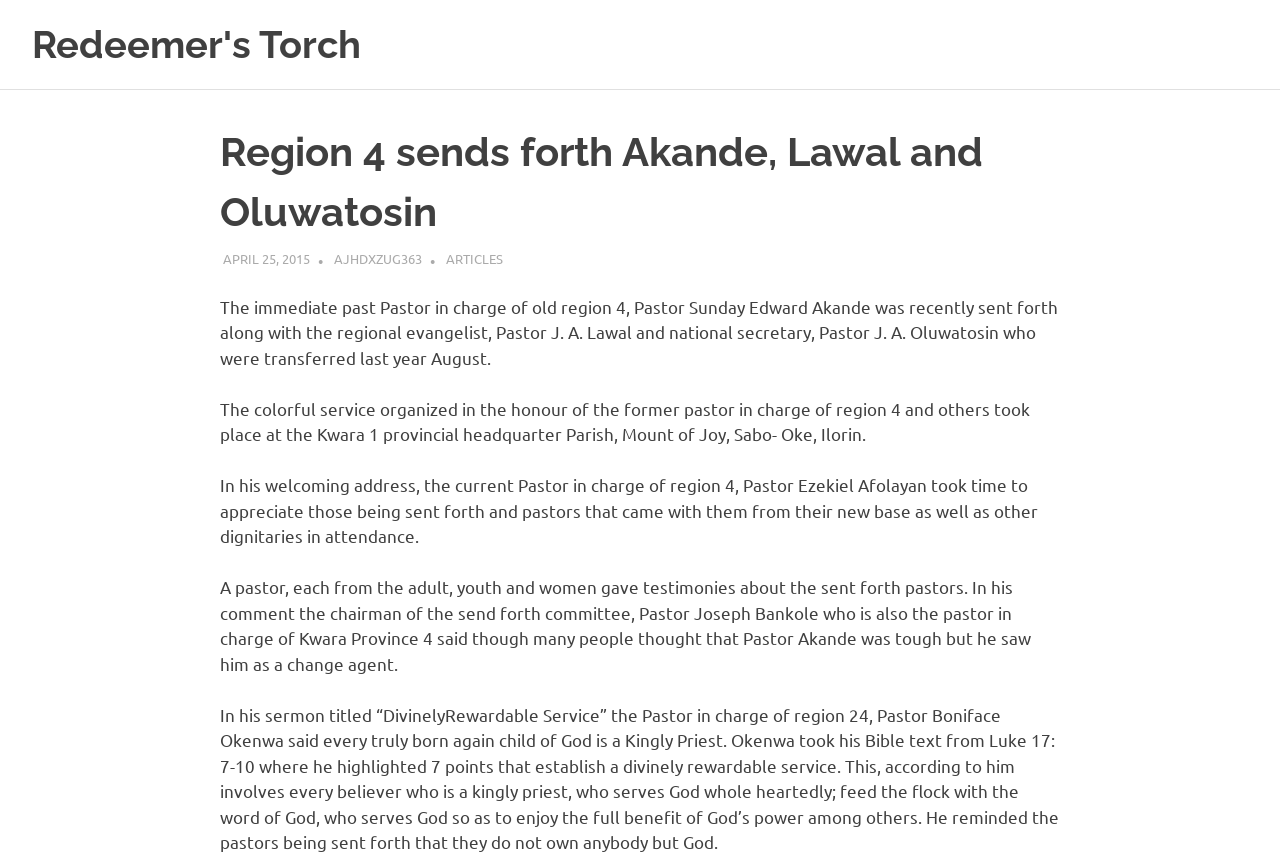Who was sent forth from Region 4?
Using the picture, provide a one-word or short phrase answer.

Akande, Lawal and Oluwatosin